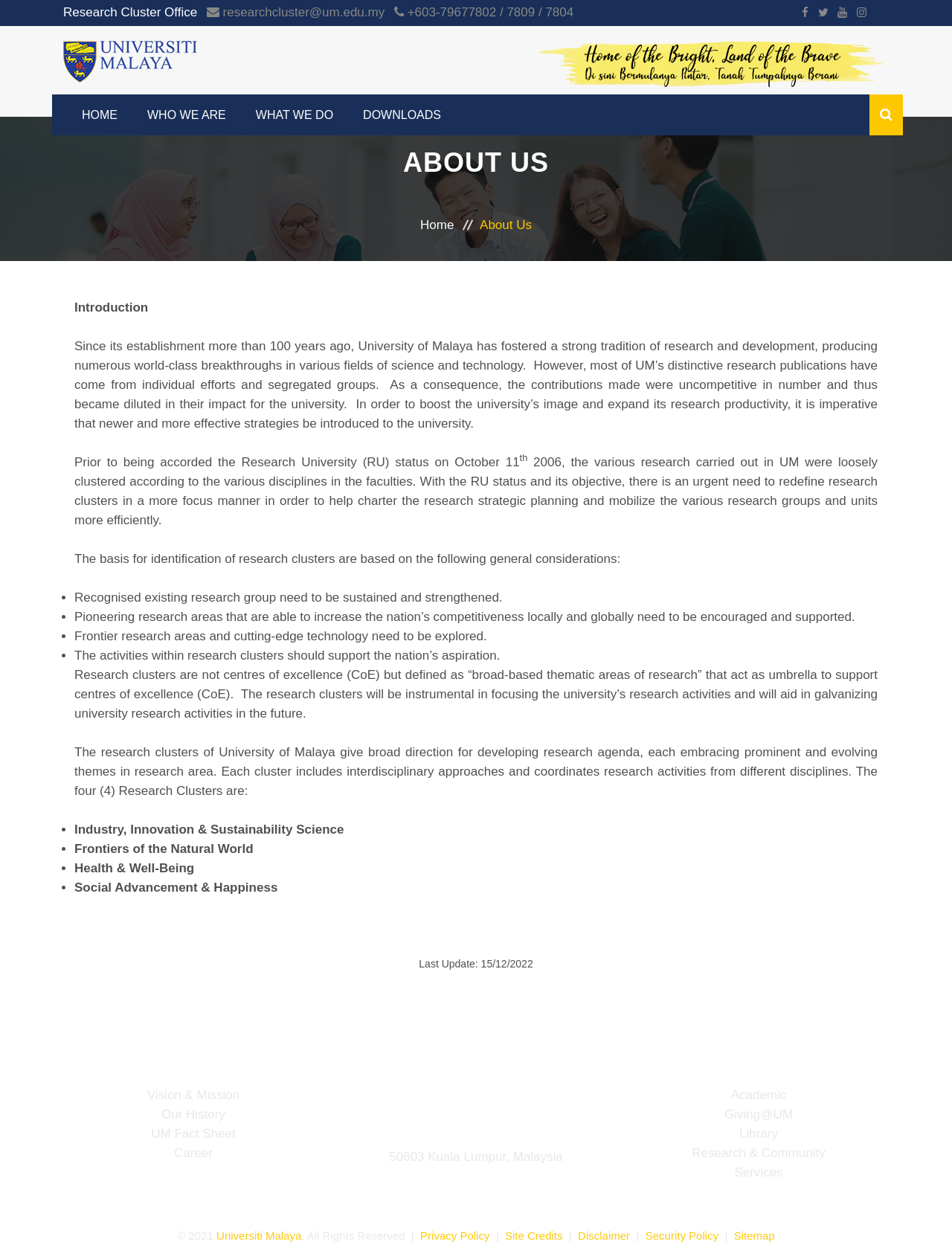Find and specify the bounding box coordinates that correspond to the clickable region for the instruction: "Click the Research Cluster Office logo".

[0.066, 0.043, 0.207, 0.054]